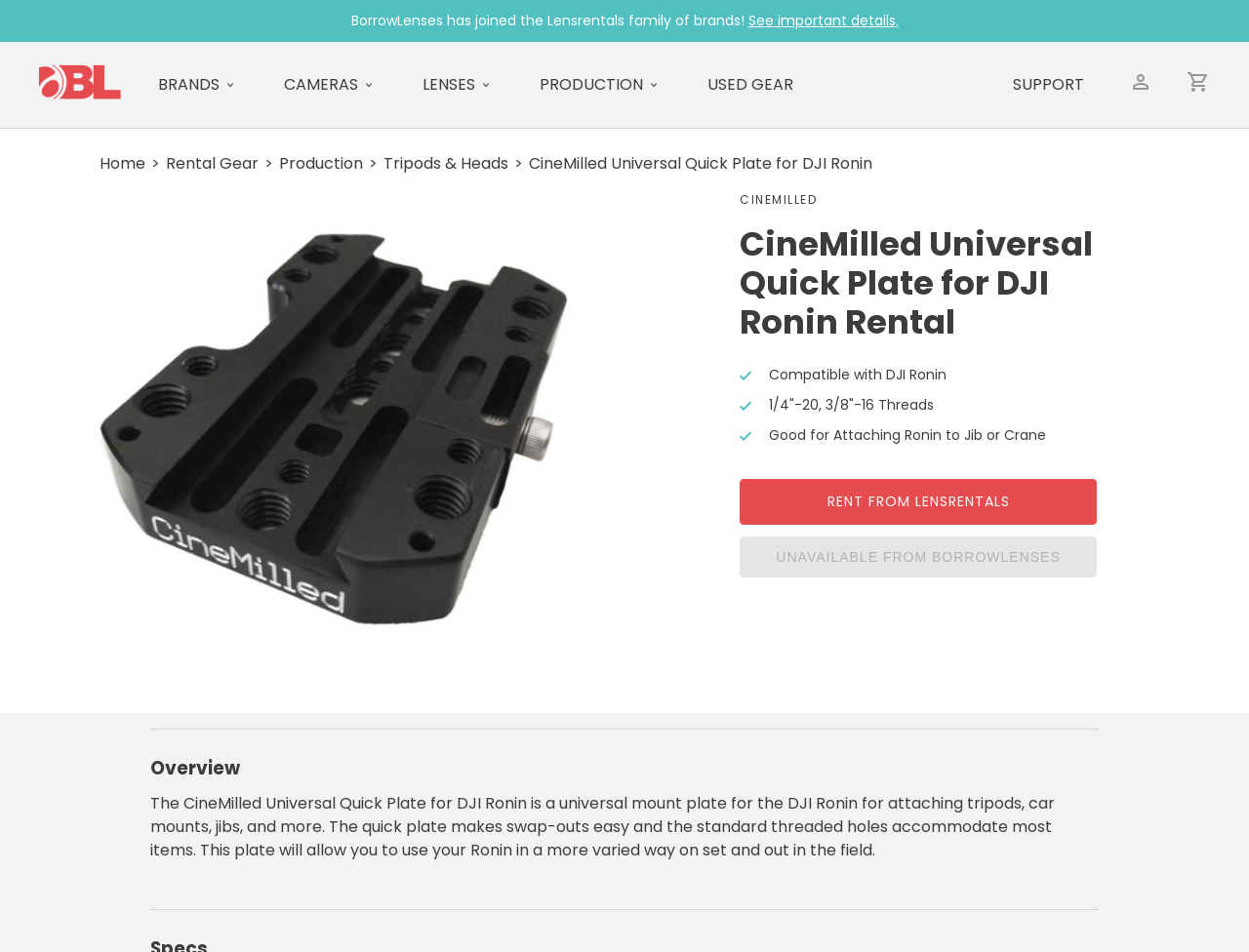Identify the bounding box for the UI element that is described as follows: "Support".

[0.811, 0.077, 0.868, 0.102]